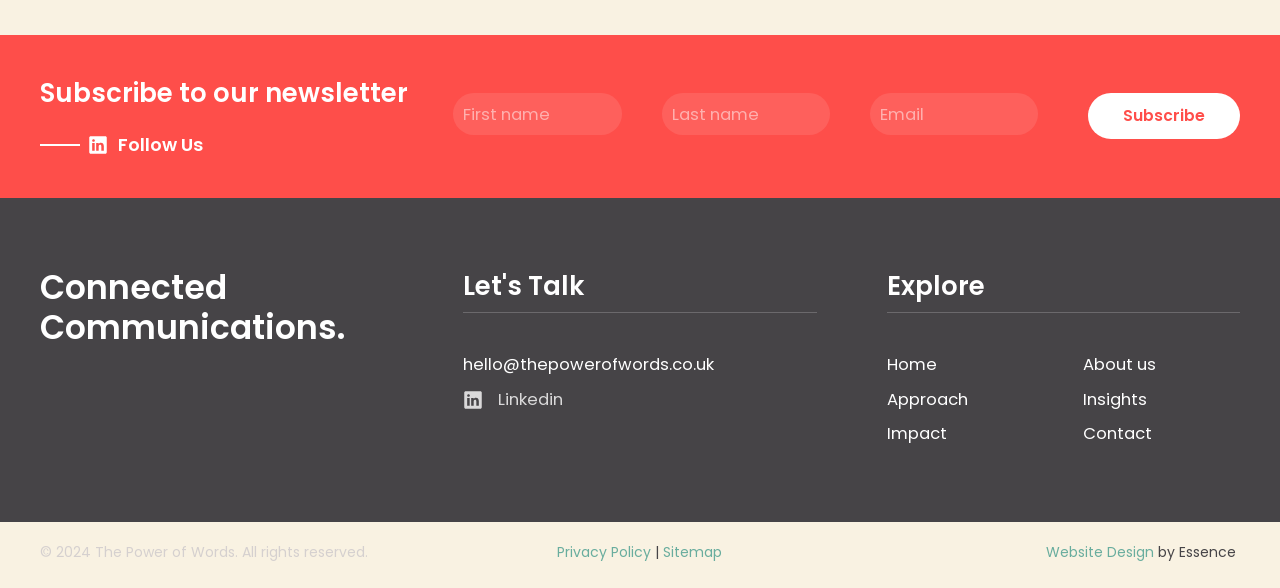Find the bounding box coordinates of the element to click in order to complete this instruction: "Explore the home page". The bounding box coordinates must be four float numbers between 0 and 1, denoted as [left, top, right, bottom].

[0.693, 0.6, 0.732, 0.639]